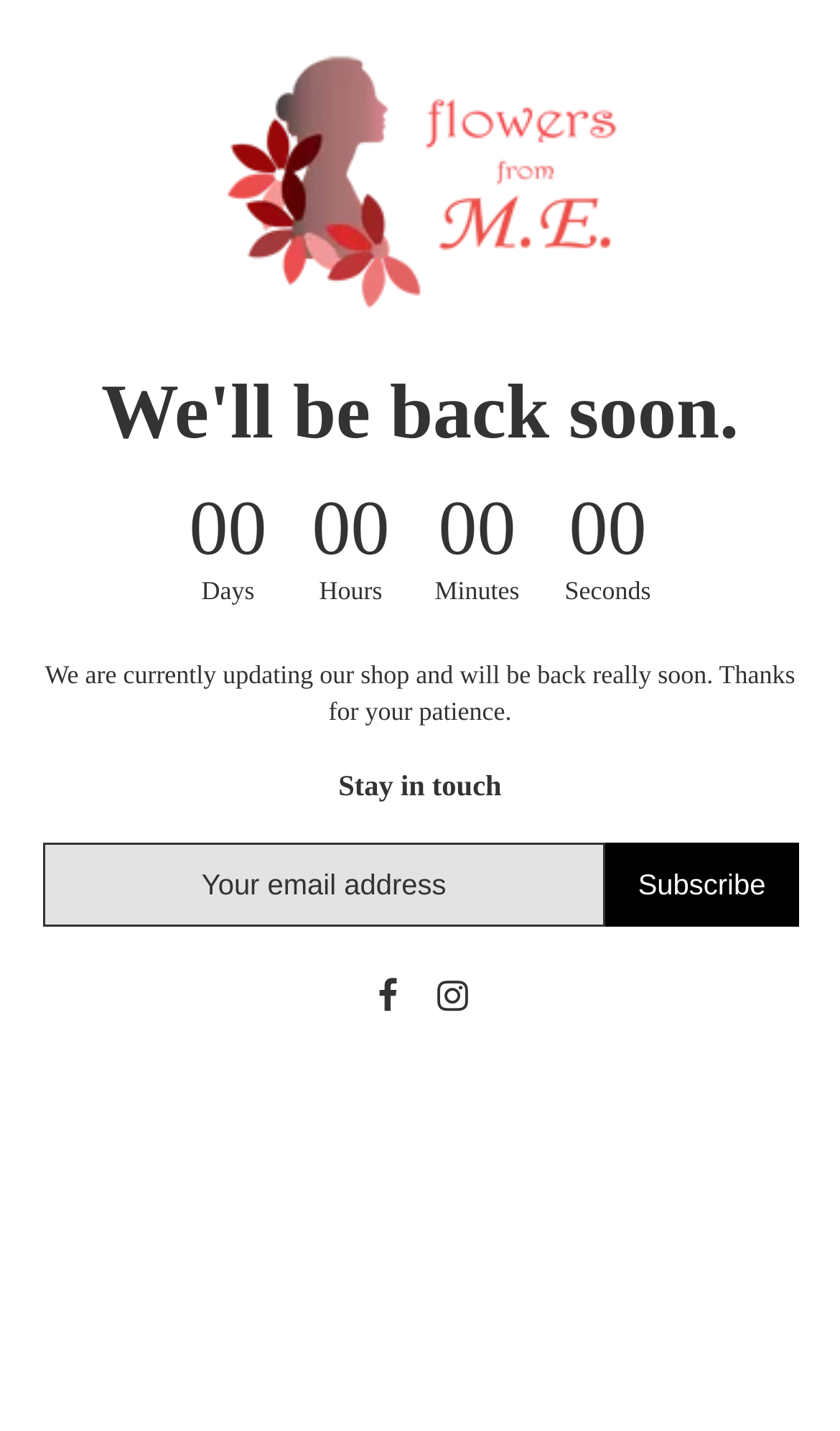Please locate and retrieve the main header text of the webpage.

We'll be back soon.